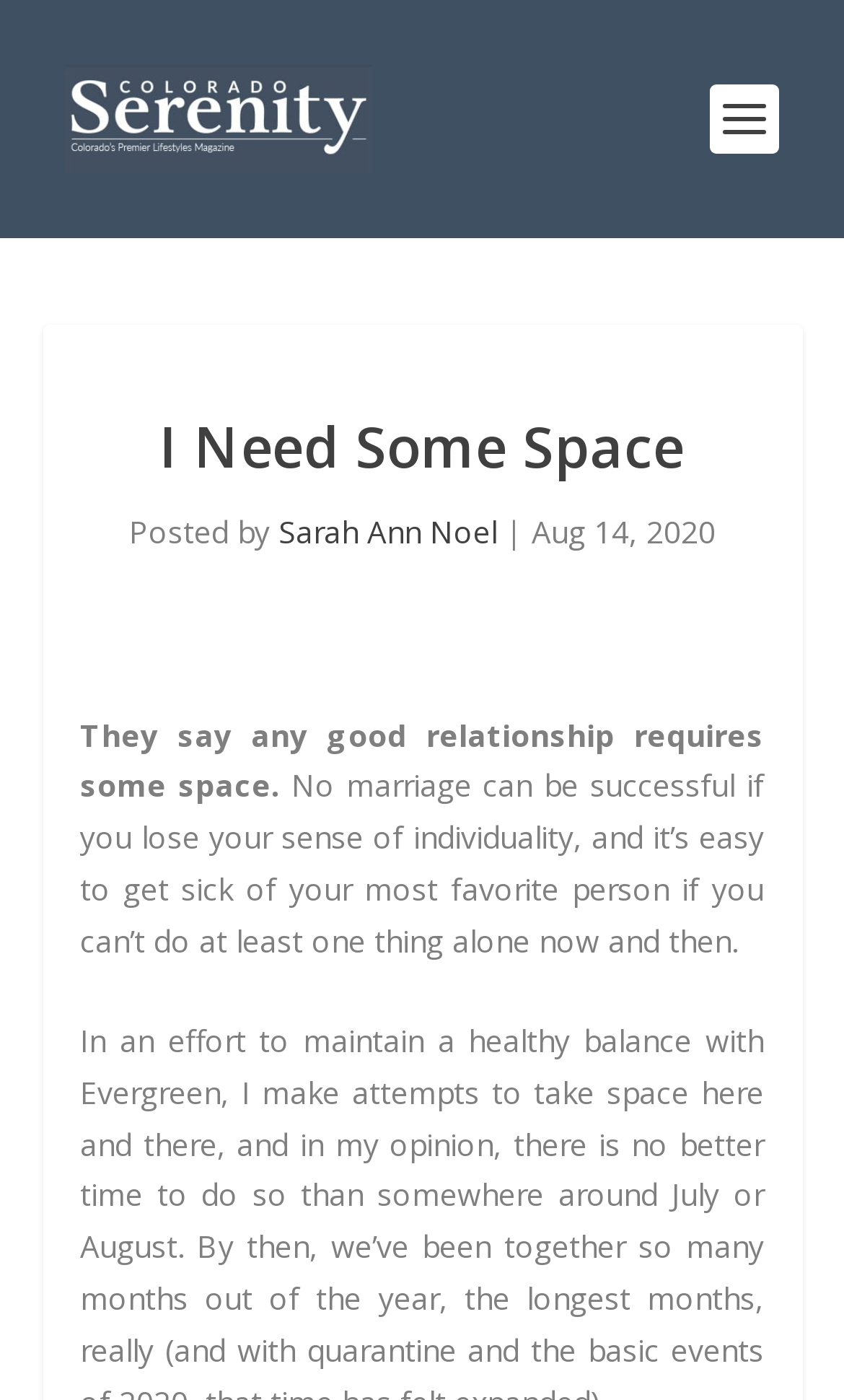Identify the bounding box coordinates for the UI element described as: "Sarah Ann Noel". The coordinates should be provided as four floats between 0 and 1: [left, top, right, bottom].

[0.329, 0.365, 0.588, 0.394]